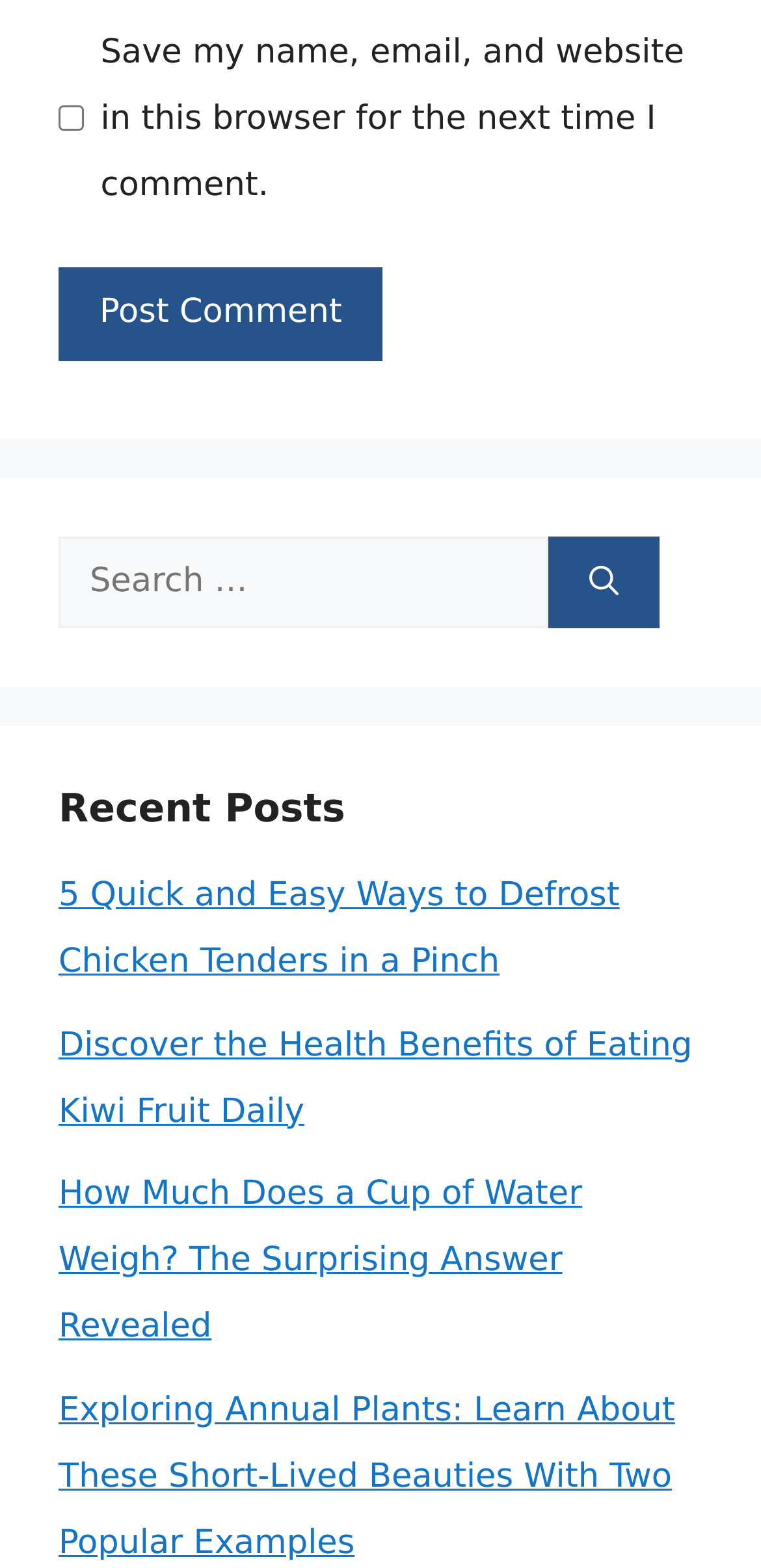Specify the bounding box coordinates of the element's region that should be clicked to achieve the following instruction: "Explore the health benefits of eating kiwi fruit". The bounding box coordinates consist of four float numbers between 0 and 1, in the format [left, top, right, bottom].

[0.077, 0.654, 0.91, 0.721]